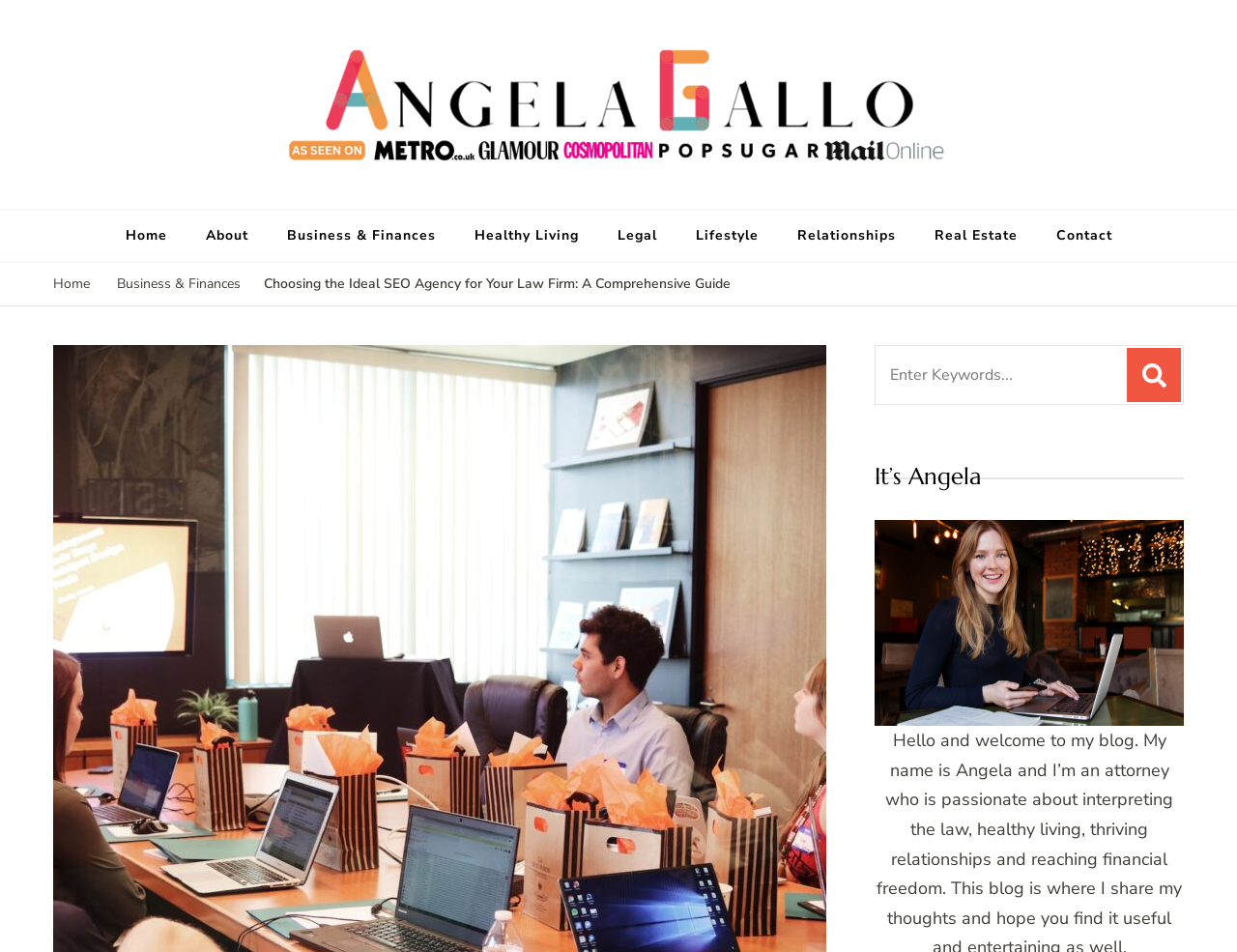Identify the main heading from the webpage and provide its text content.

Choosing the Ideal SEO Agency for Your Law Firm: A Comprehensive Guide